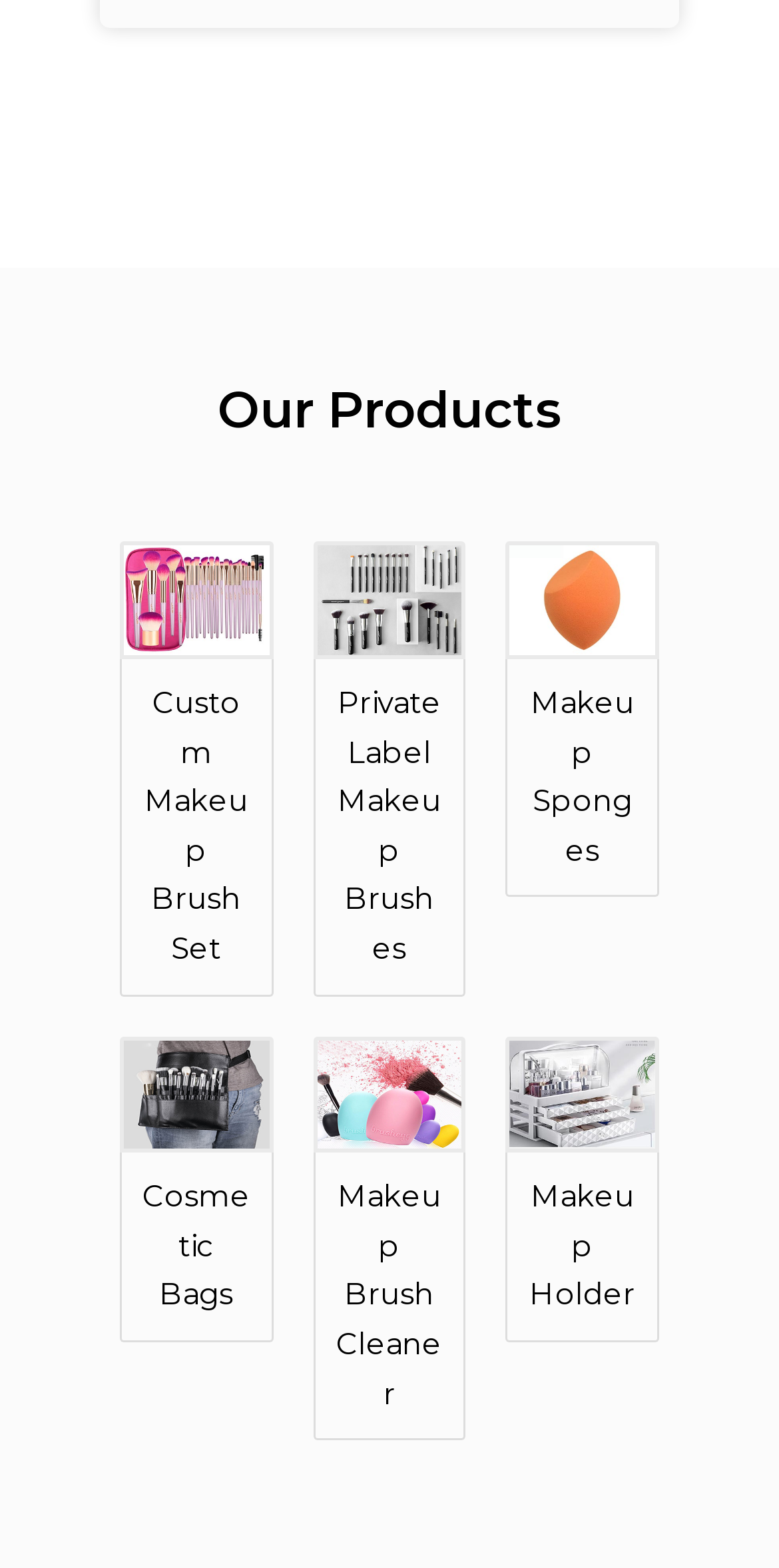How many product categories are displayed on this webpage?
Give a single word or phrase answer based on the content of the image.

5